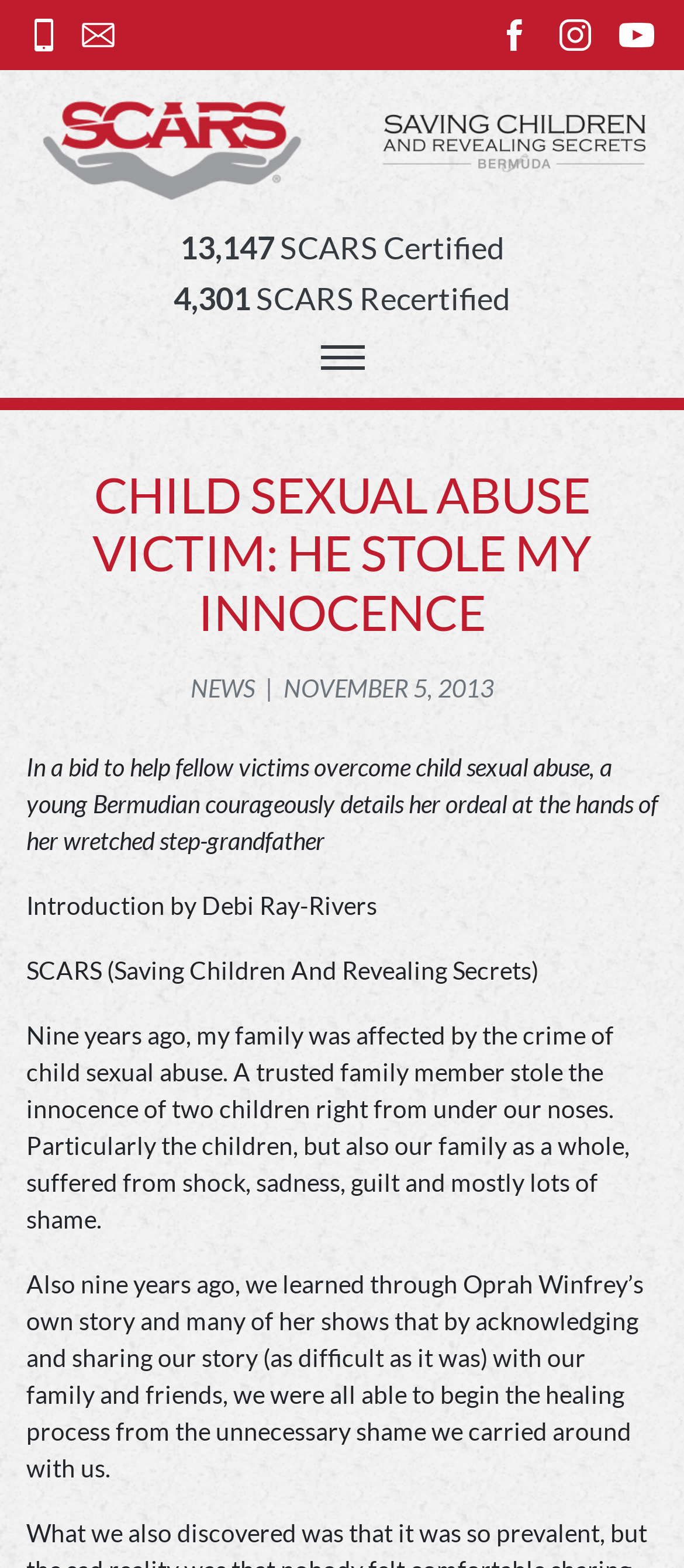What is the number of SCARS certified individuals?
Refer to the screenshot and answer in one word or phrase.

13,147